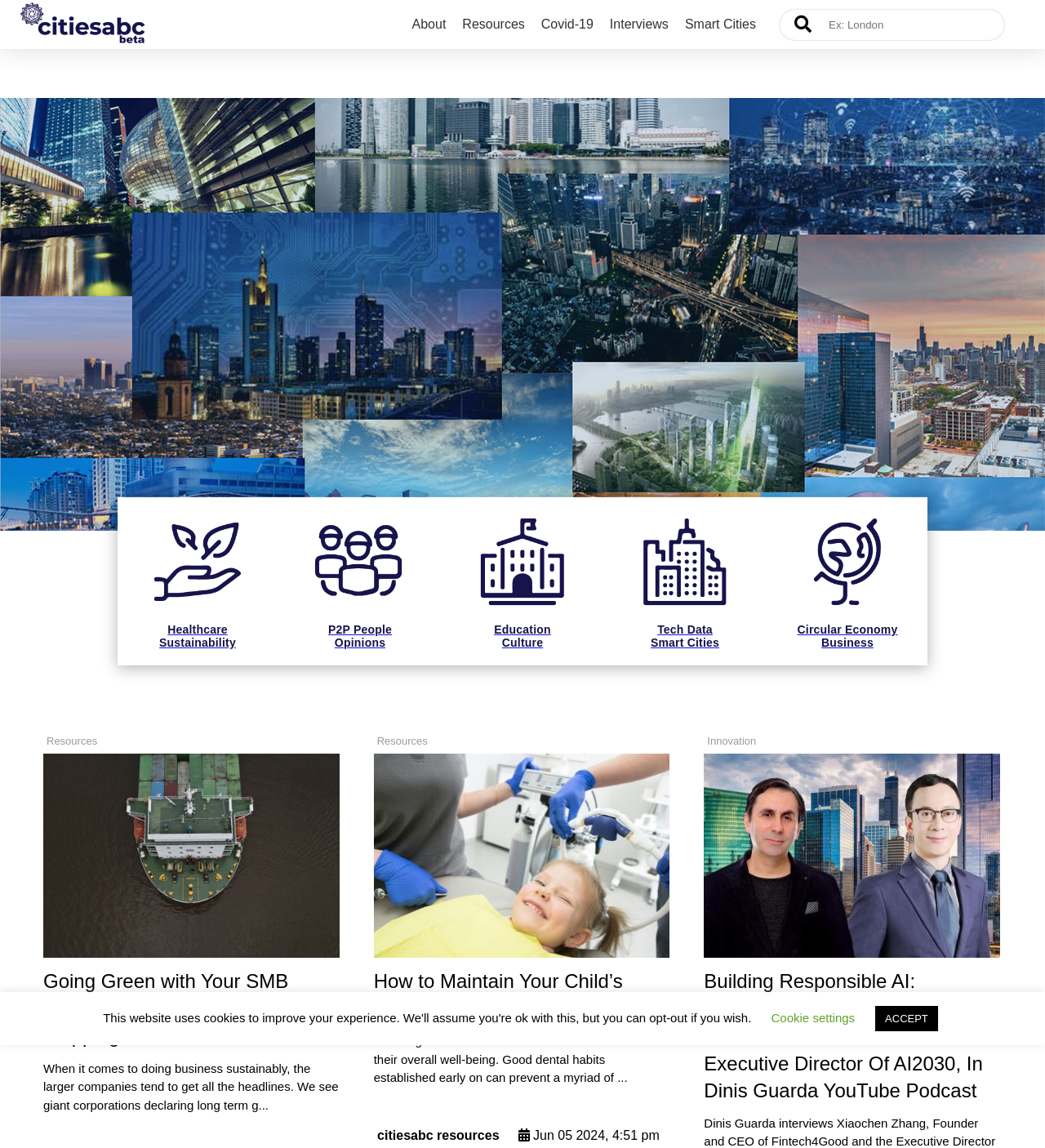Locate the bounding box of the user interface element based on this description: "P2P People Opinions".

[0.293, 0.447, 0.396, 0.565]